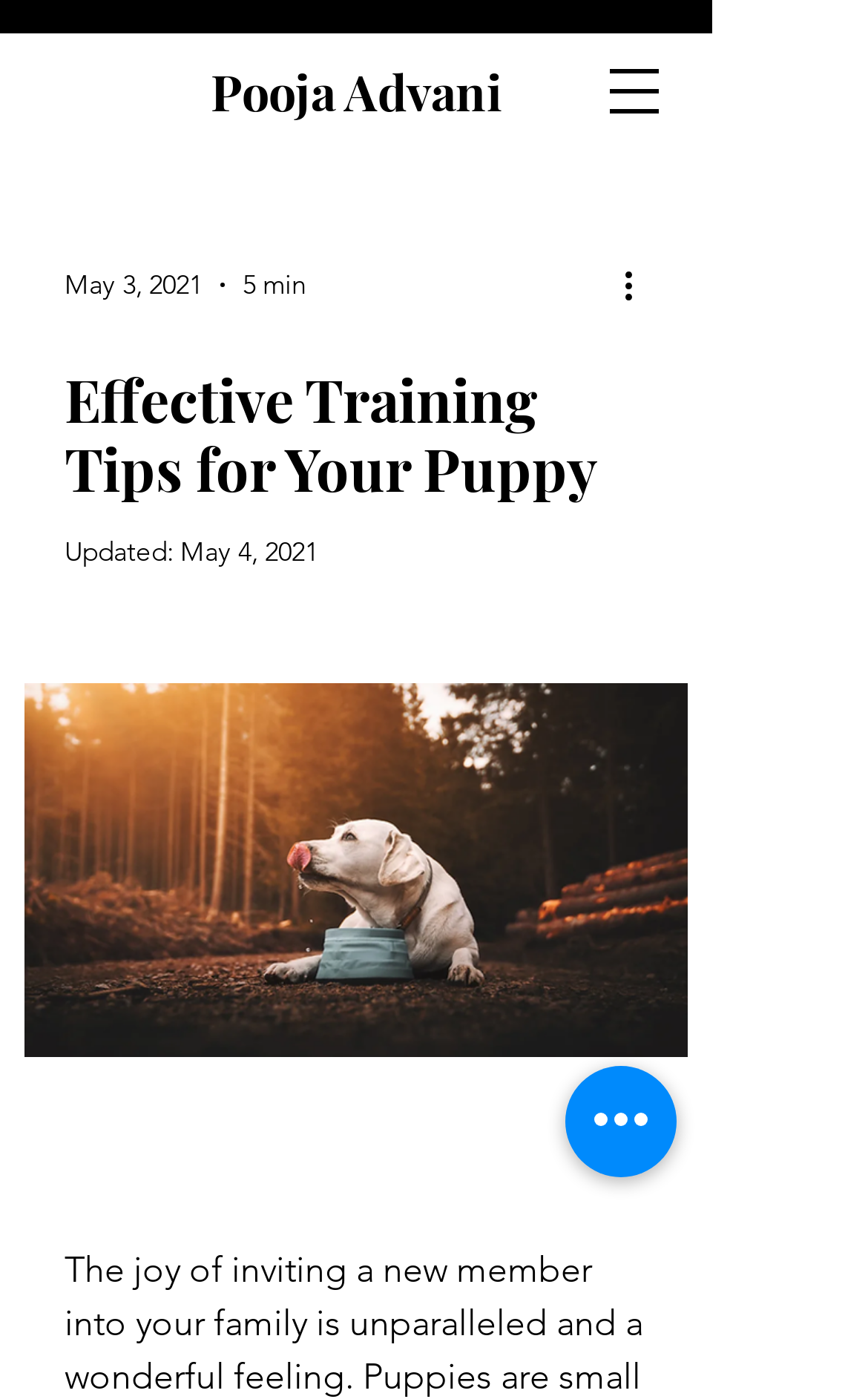Respond with a single word or phrase to the following question: How many buttons are present in the webpage?

4